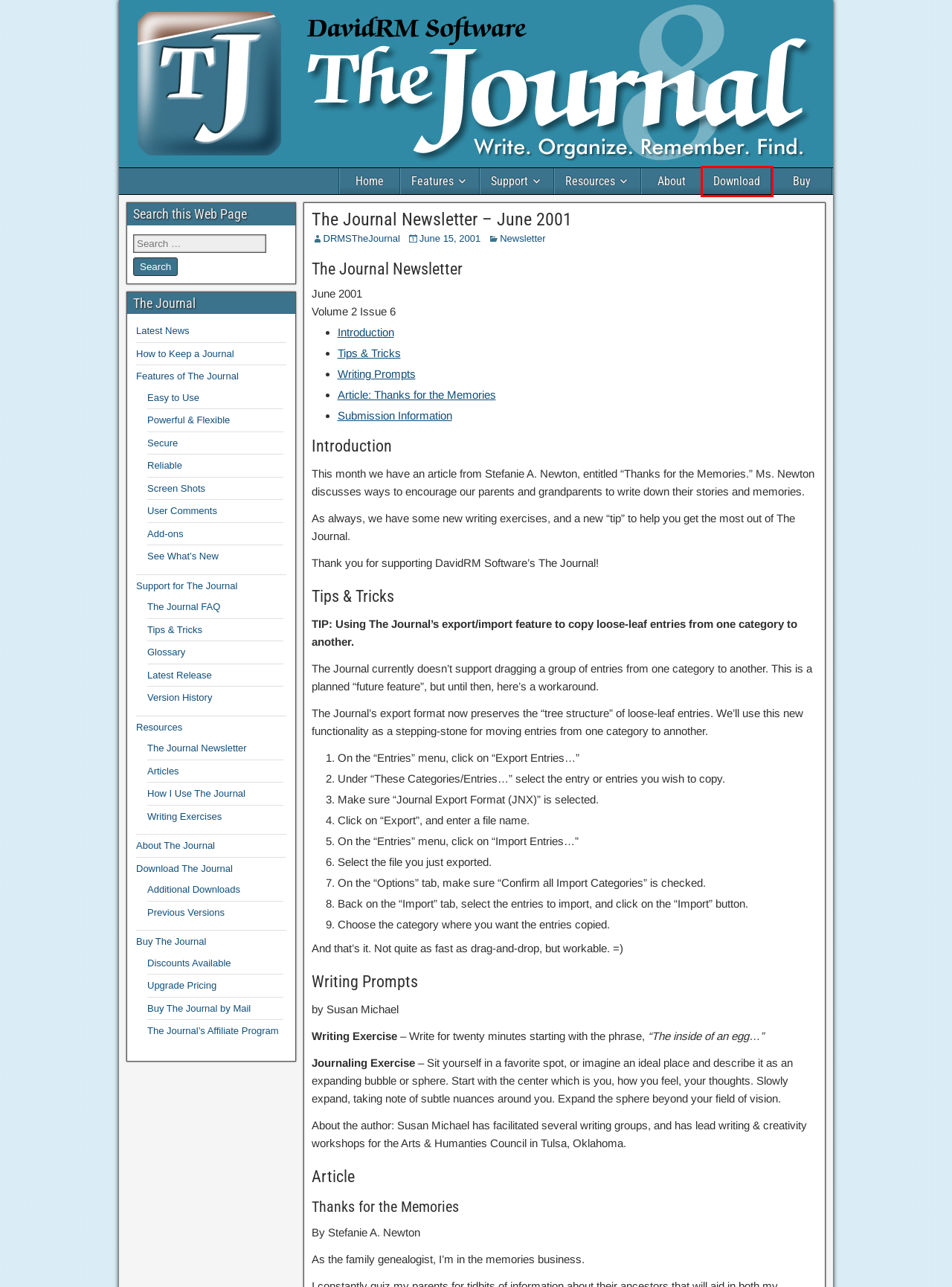Given a webpage screenshot with a red bounding box around a UI element, choose the webpage description that best matches the new webpage after clicking the element within the bounding box. Here are the candidates:
A. About The Journal – DavidRM Software's The Journal
B. Download The Journal 8 – DavidRM Software's The Journal
C. User Comments – DavidRM Software's The Journal
D. See What’s New in The Journal 8 – DavidRM Software's The Journal
E. Features of The Journal – DavidRM Software's The Journal
F. DRMSTheJournal – DavidRM Software's The Journal
G. Upgrade Pricing – DavidRM Software's The Journal
H. How to Keep a Journal in The Journal – DavidRM Software's The Journal

B